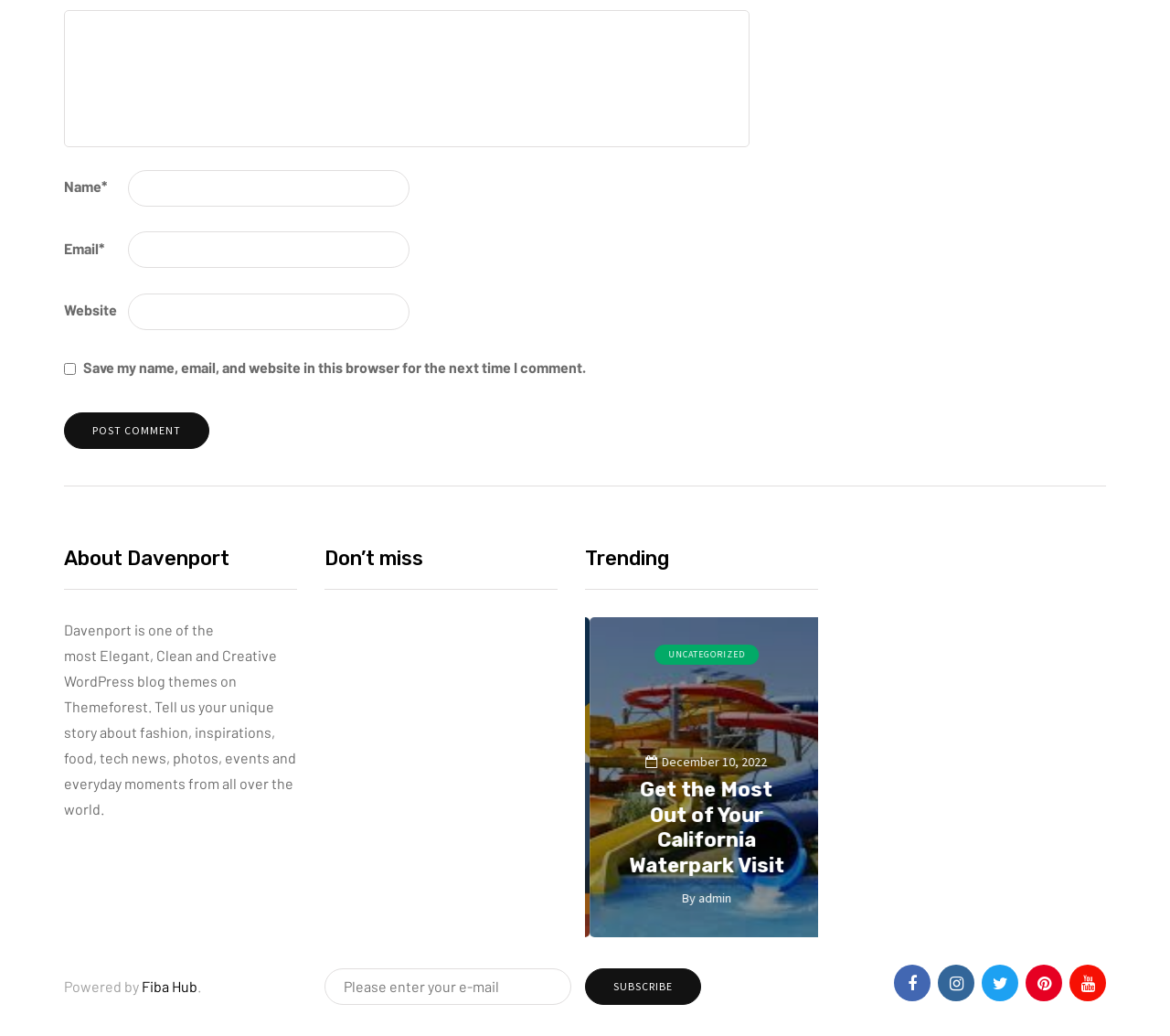Pinpoint the bounding box coordinates of the area that should be clicked to complete the following instruction: "Read the article about the 78-Day Challenge". The coordinates must be given as four float numbers between 0 and 1, i.e., [left, top, right, bottom].

None